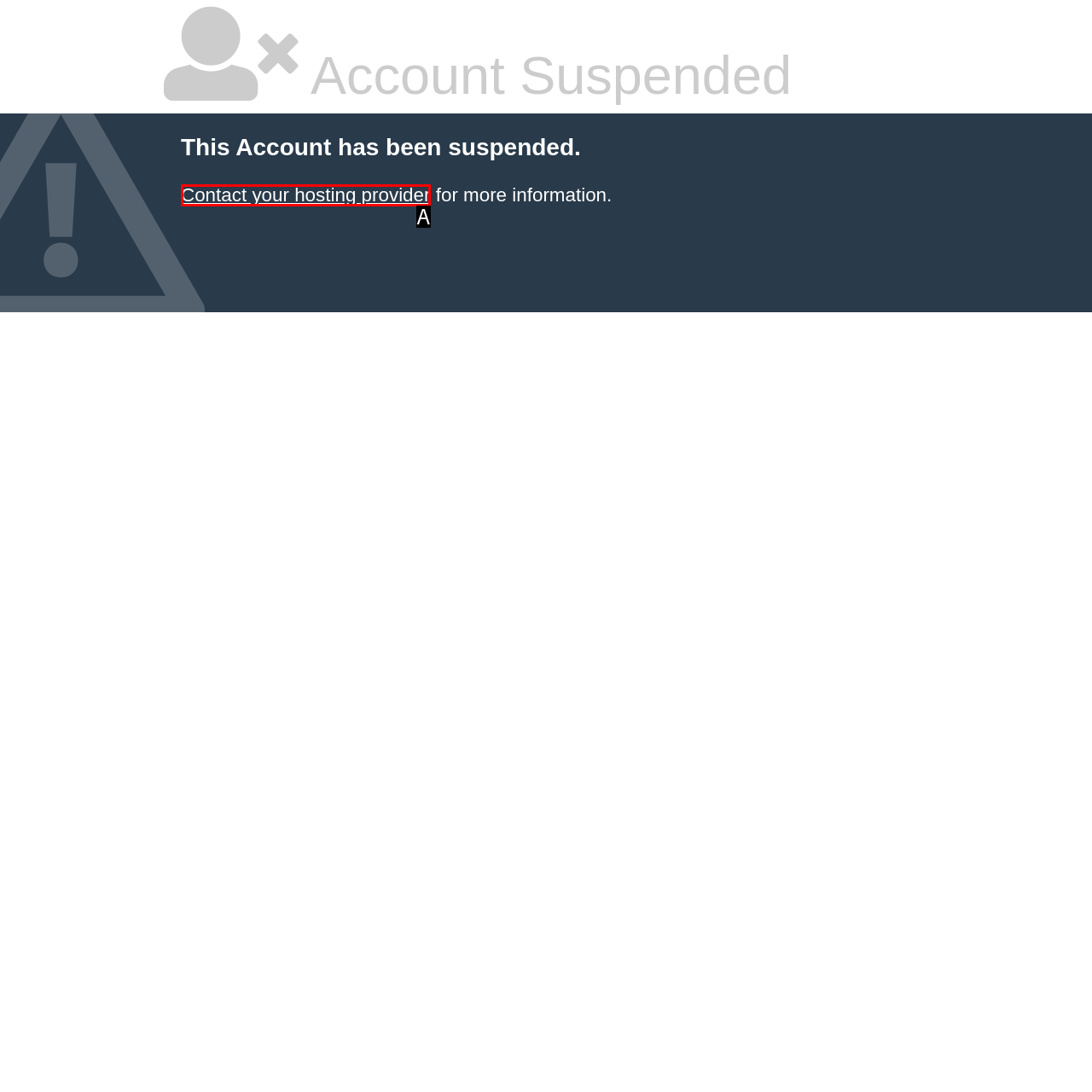From the given options, find the HTML element that fits the description: Contact your hosting provider. Reply with the letter of the chosen element.

A